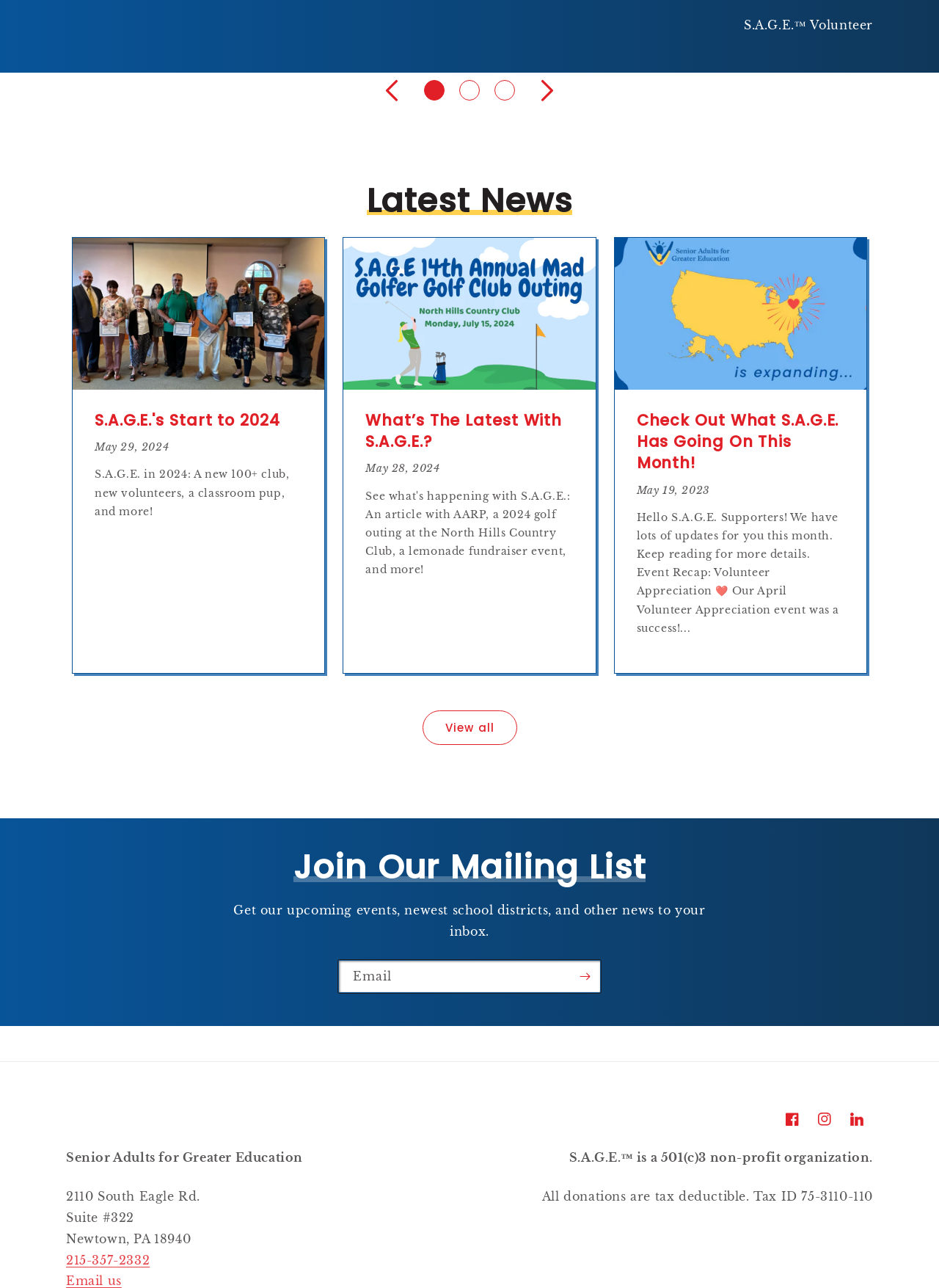What is the name of the organization?
Refer to the screenshot and respond with a concise word or phrase.

S.A.G.E.